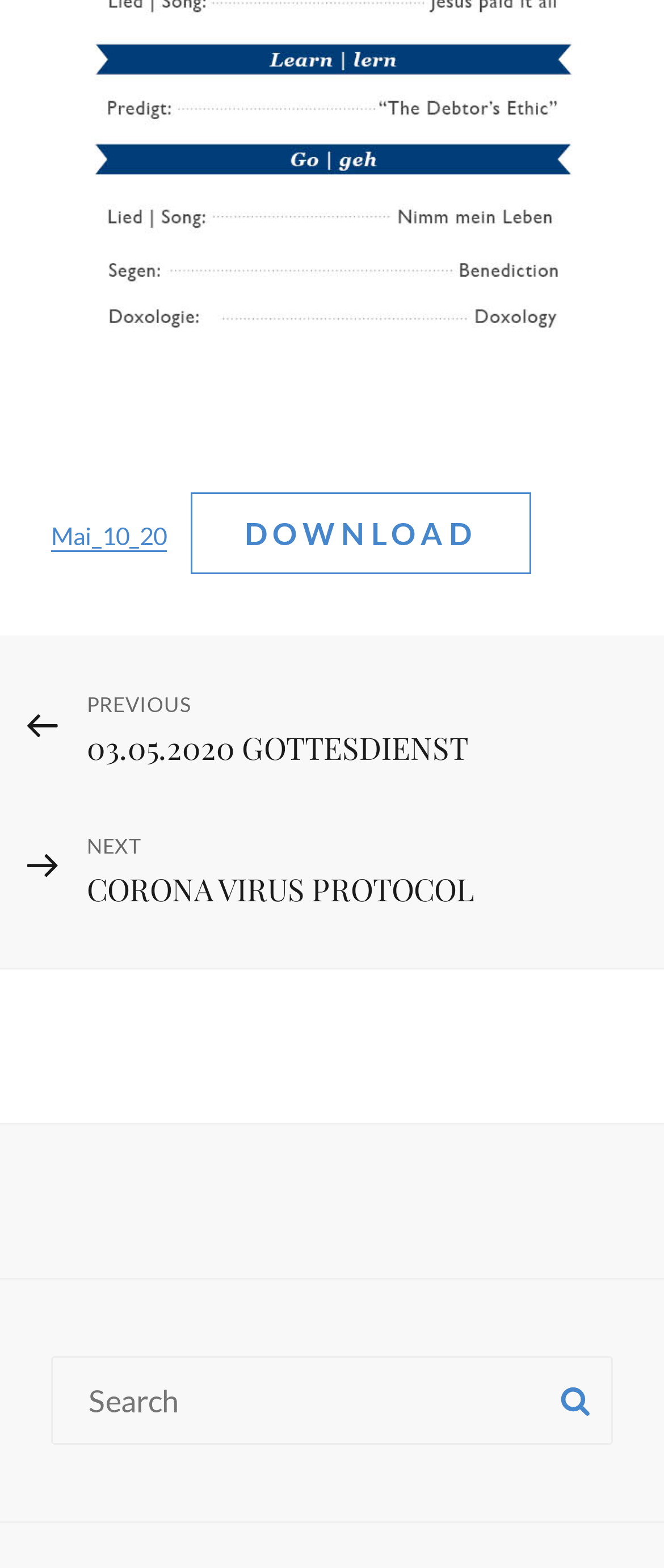What is the text on the button next to the search box?
Observe the image and answer the question with a one-word or short phrase response.

SEARCH